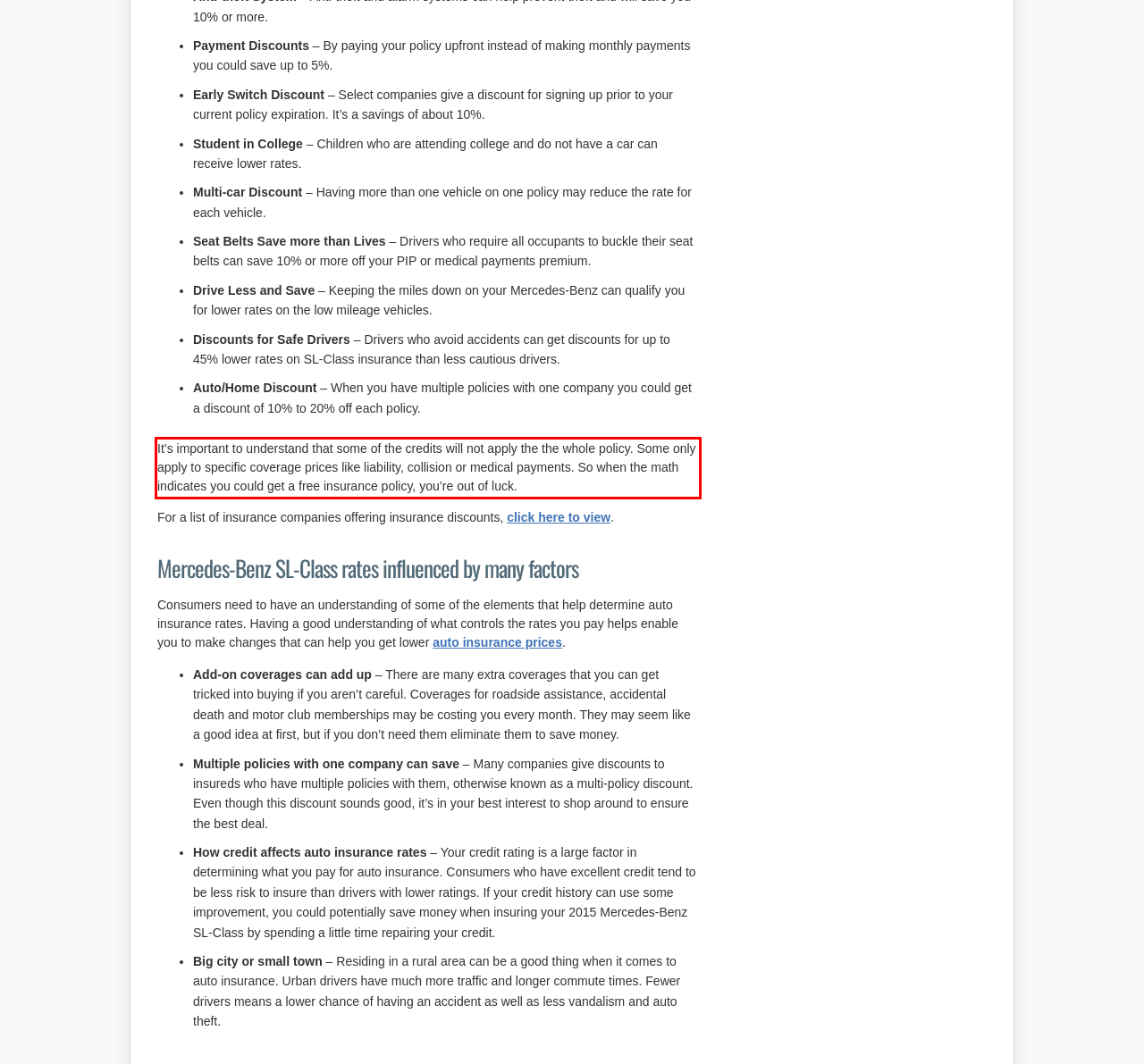You have a screenshot of a webpage with a UI element highlighted by a red bounding box. Use OCR to obtain the text within this highlighted area.

It’s important to understand that some of the credits will not apply the the whole policy. Some only apply to specific coverage prices like liability, collision or medical payments. So when the math indicates you could get a free insurance policy, you’re out of luck.